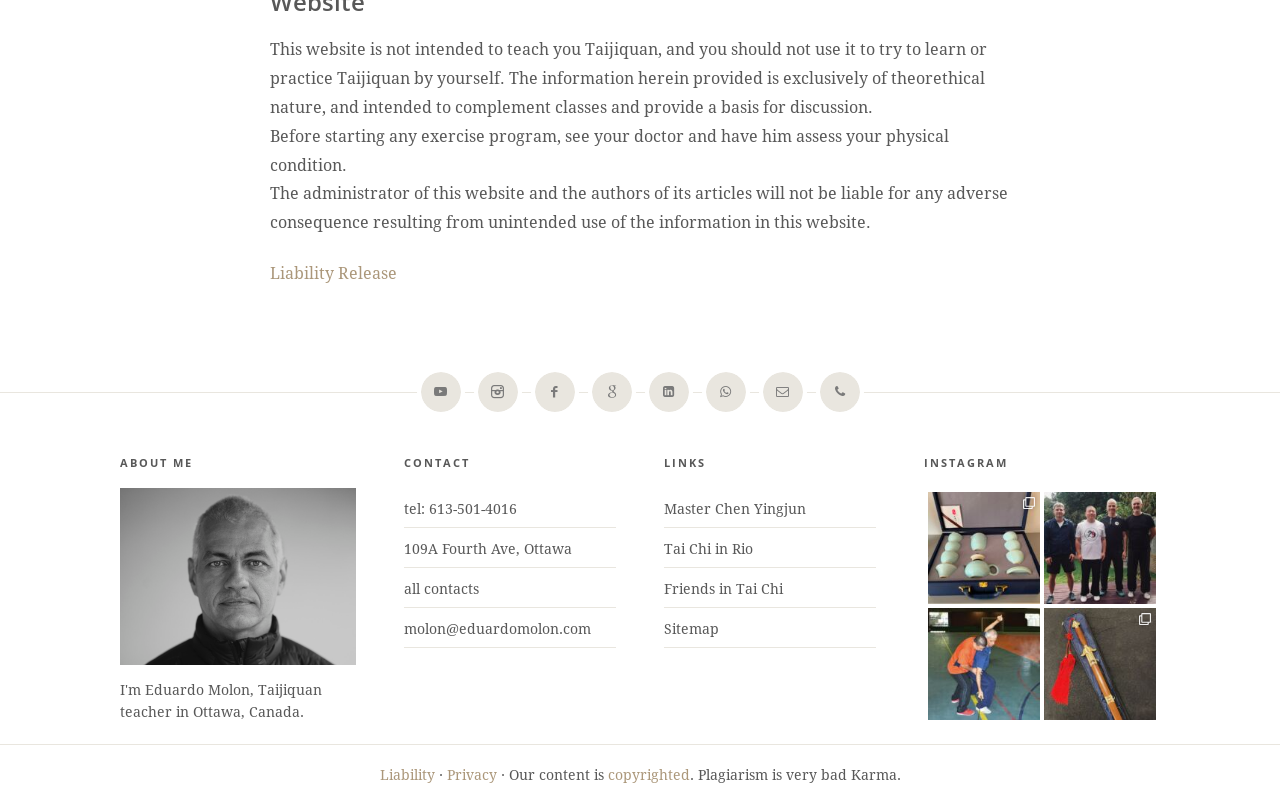Extract the bounding box coordinates for the described element: "all contacts". The coordinates should be represented as four float numbers between 0 and 1: [left, top, right, bottom].

[0.316, 0.722, 0.374, 0.742]